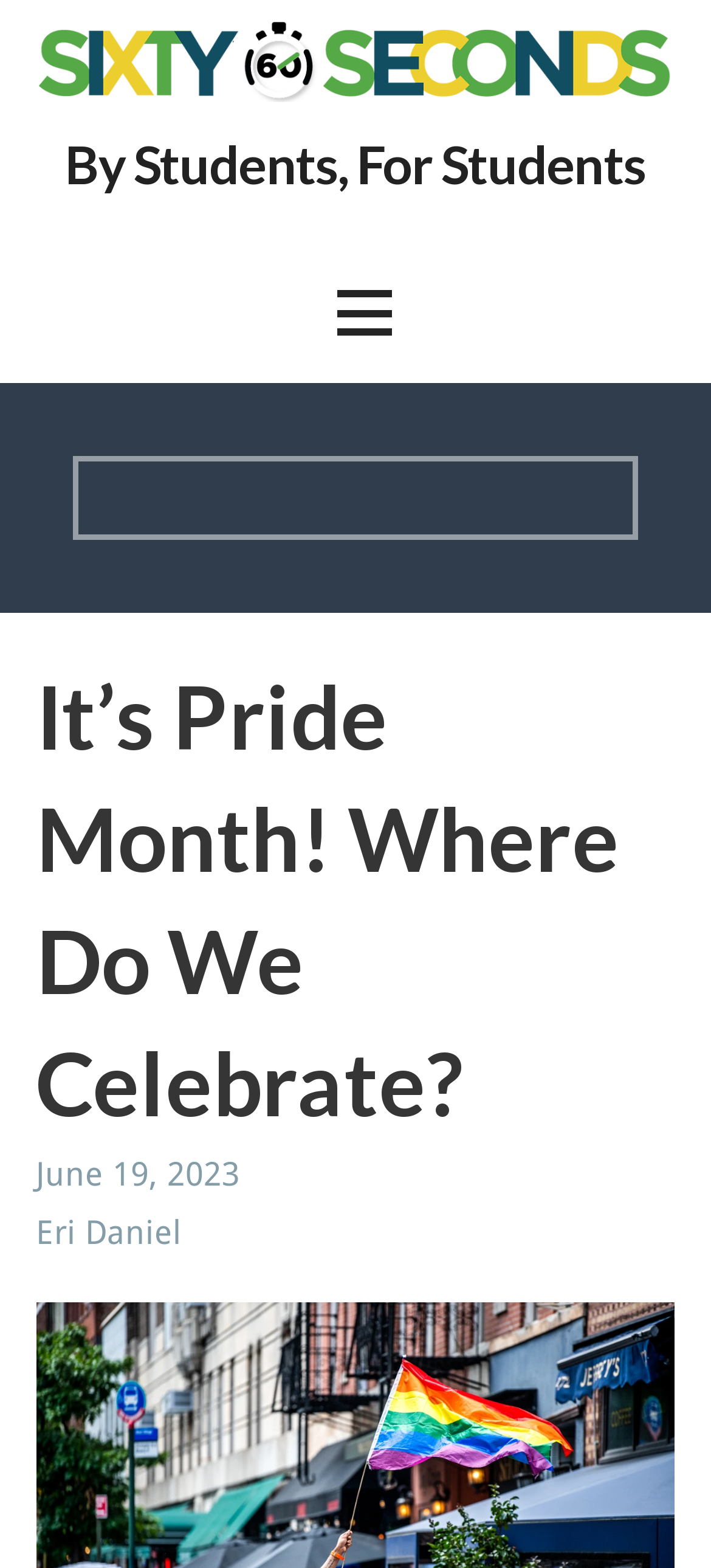Identify and extract the main heading from the webpage.

It’s Pride Month! Where Do We Celebrate?